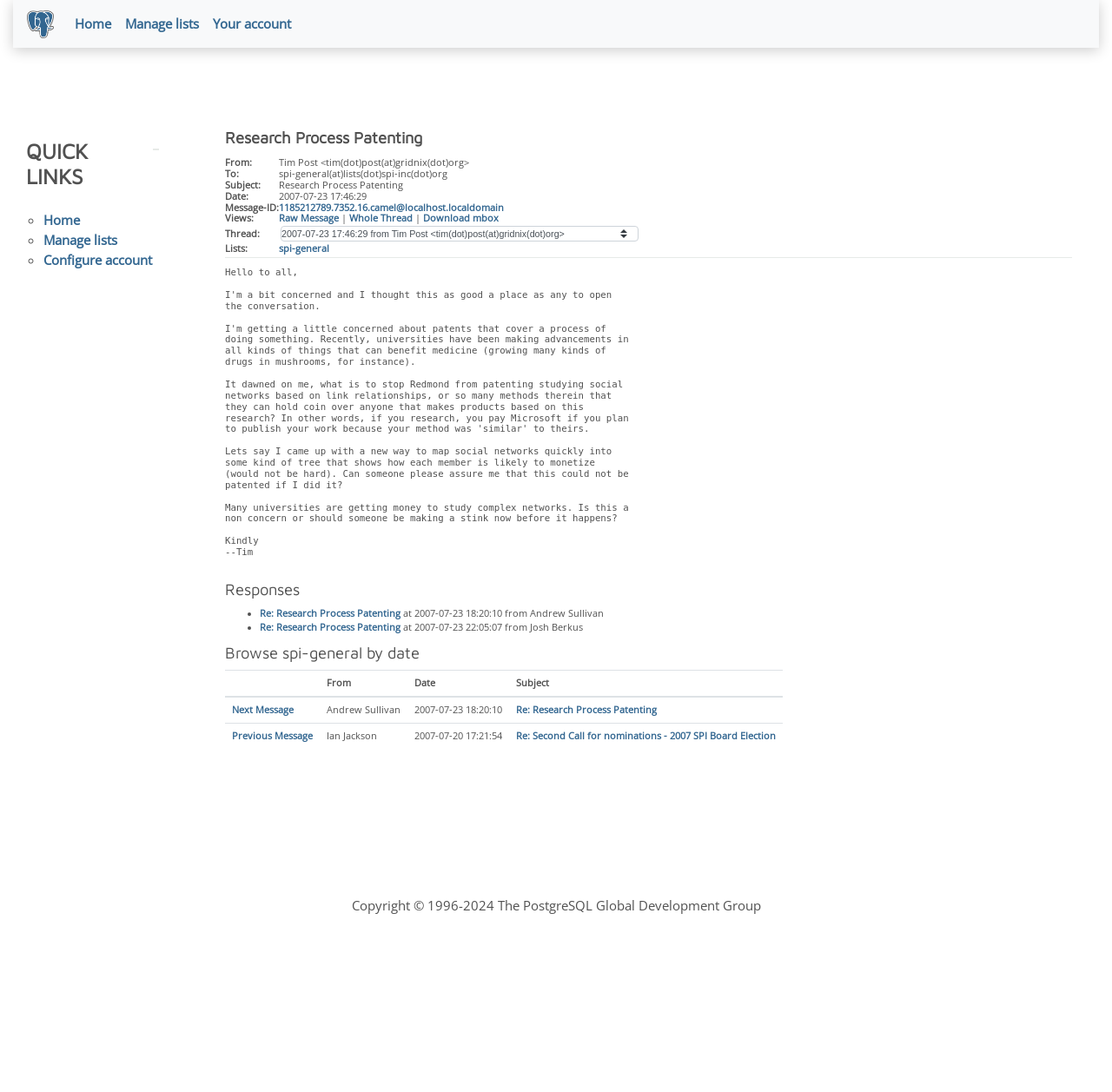Provide the bounding box coordinates of the UI element this sentence describes: "Re: Research Process Patenting".

[0.464, 0.644, 0.591, 0.655]